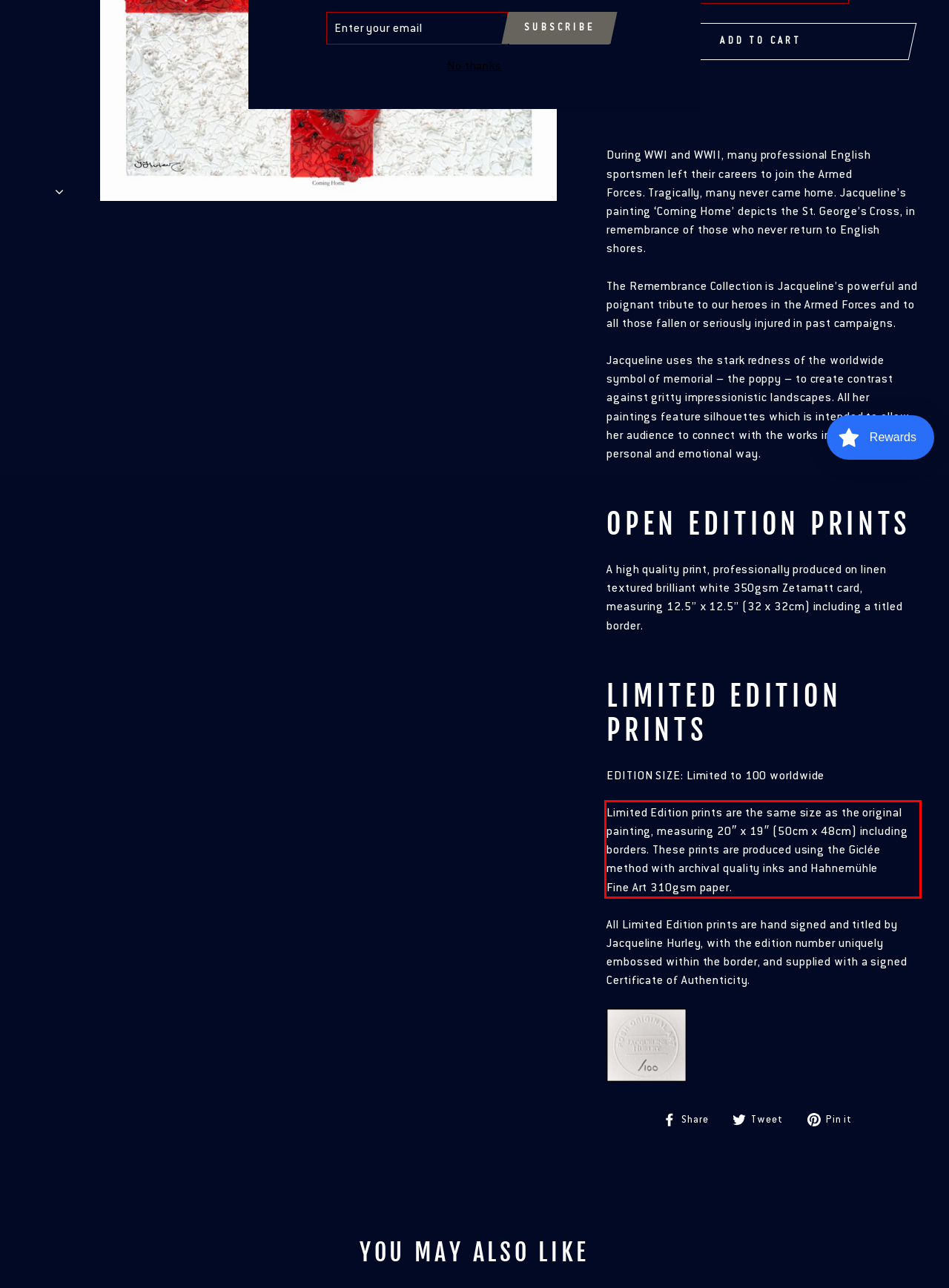Please examine the screenshot of the webpage and read the text present within the red rectangle bounding box.

Limited Edition prints are the same size as the original painting, measuring 20″ x 19″ (50cm x 48cm) including borders. These prints are produced using the Giclée method with archival quality inks and Hahnemühle Fine Art 310gsm paper.